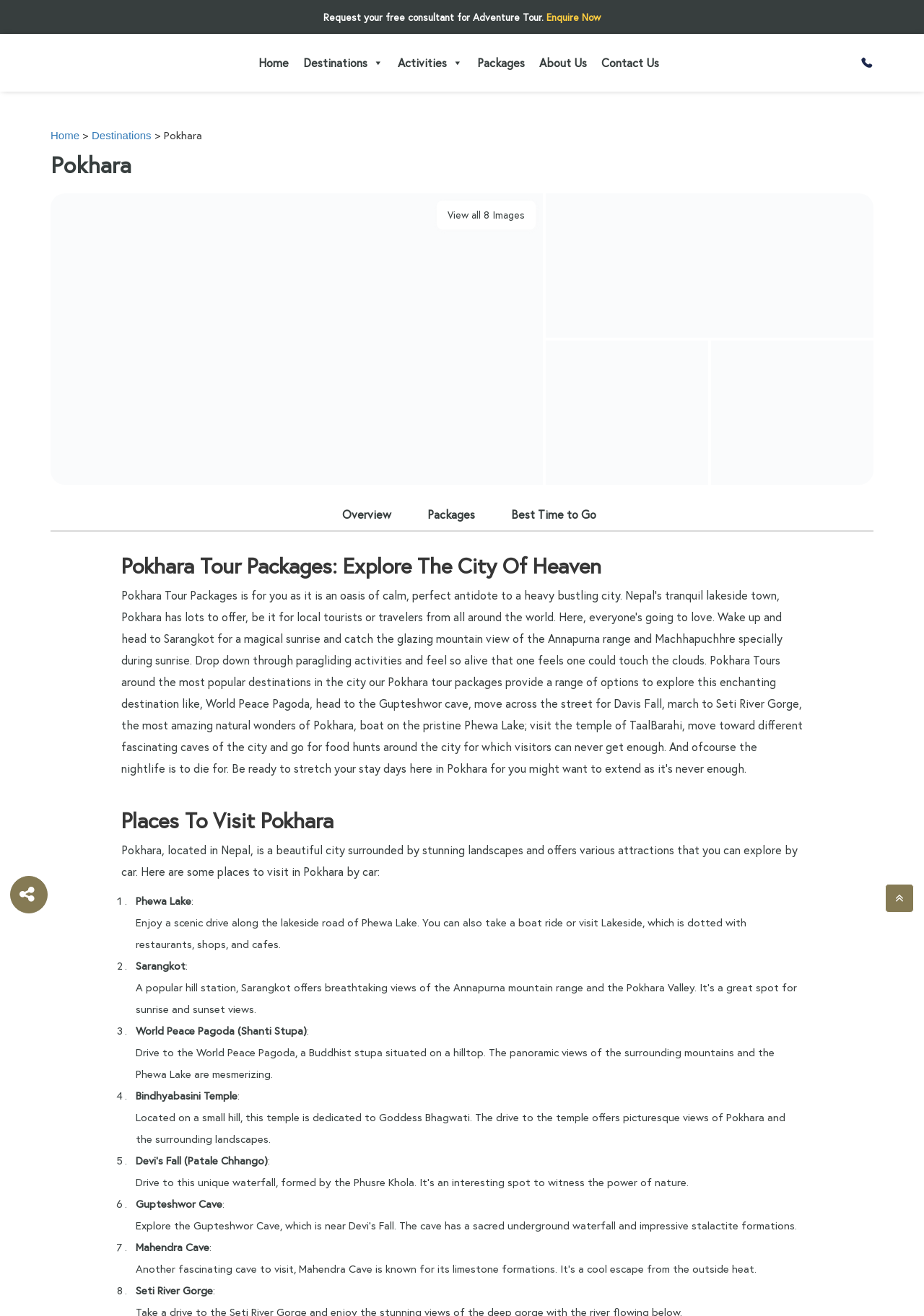Determine the bounding box coordinates for the clickable element to execute this instruction: "Request a free consultant for an adventure tour". Provide the coordinates as four float numbers between 0 and 1, i.e., [left, top, right, bottom].

[0.35, 0.008, 0.591, 0.018]